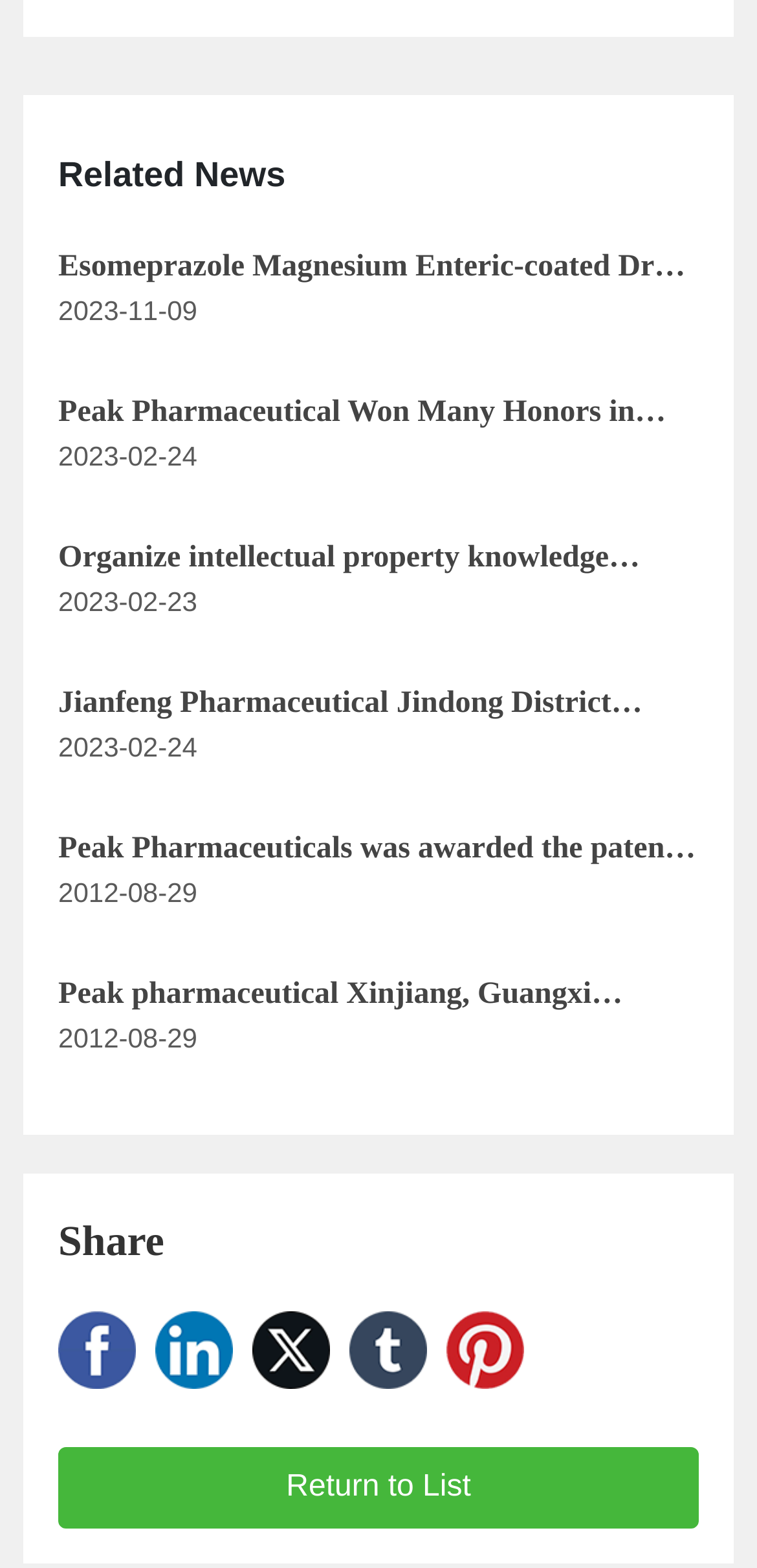What is the title of the first news article?
Use the screenshot to answer the question with a single word or phrase.

Esomeprazole Magnesium Enteric-coated Dry Suspension Won the Bid for National Centralized Drug Procurement